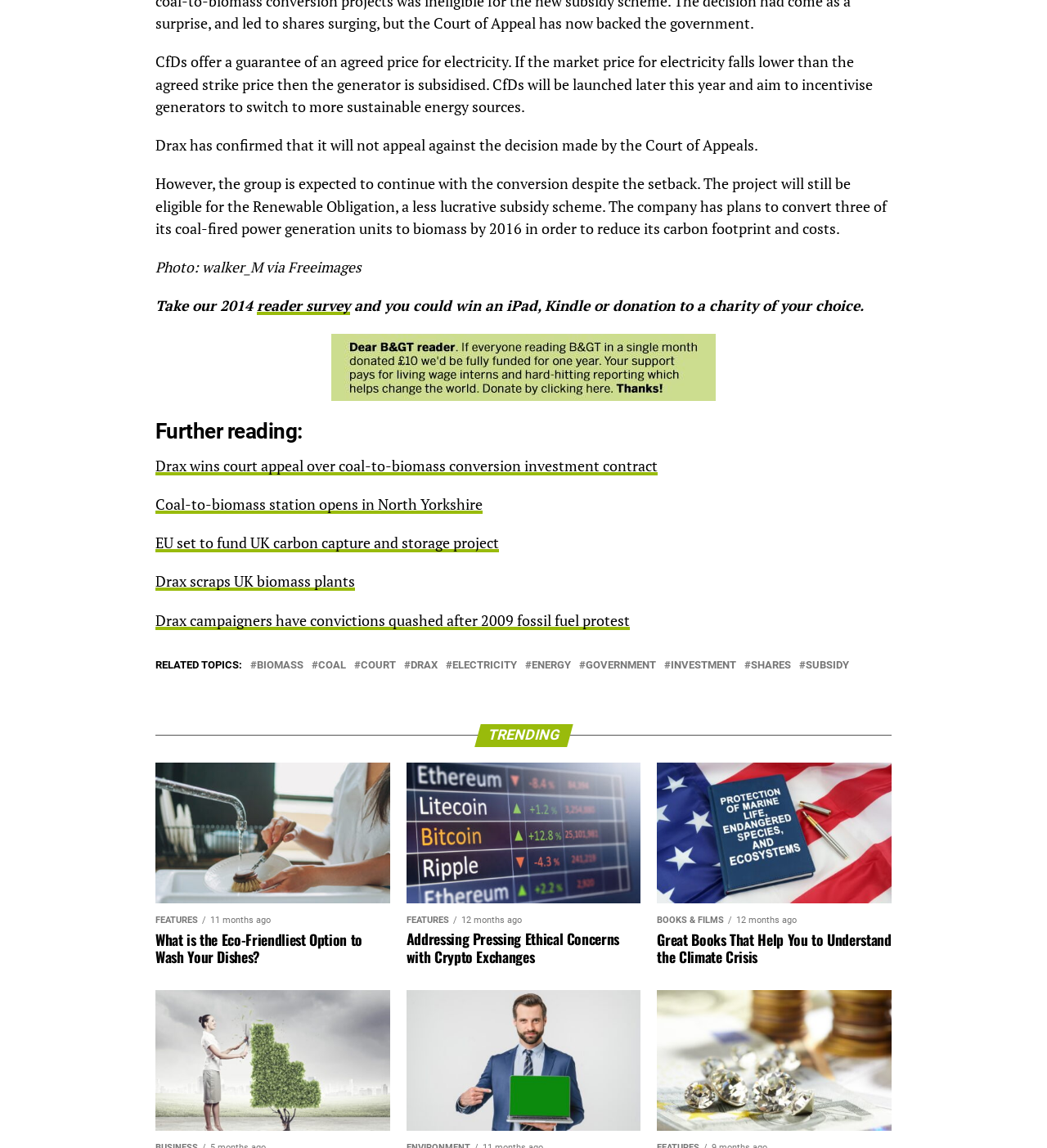Show me the bounding box coordinates of the clickable region to achieve the task as per the instruction: "Explore topics related to biomass".

[0.245, 0.575, 0.29, 0.584]